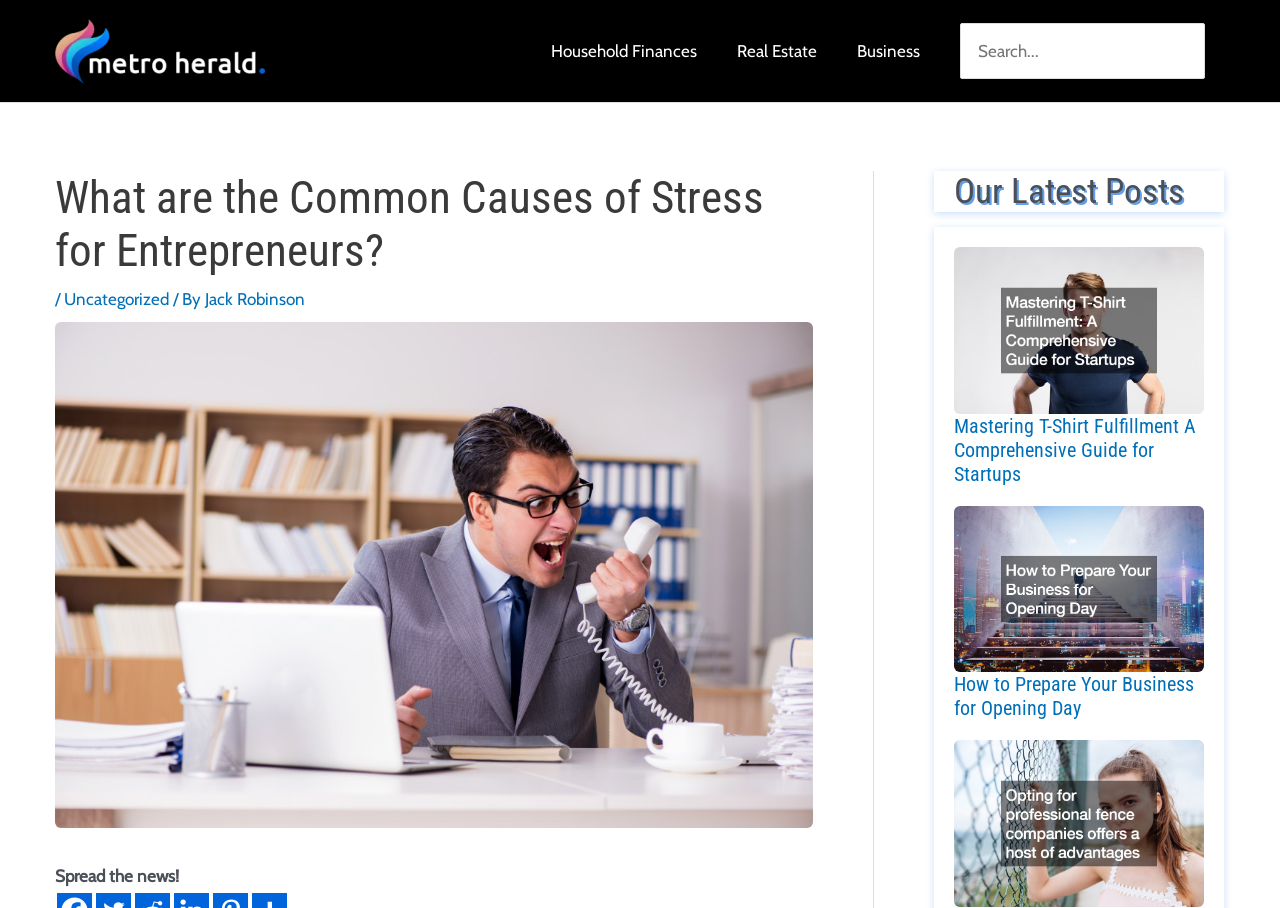Please identify the bounding box coordinates of the clickable area that will allow you to execute the instruction: "Read the article 'How to Prepare Your Business for Opening Day'".

[0.745, 0.557, 0.941, 0.741]